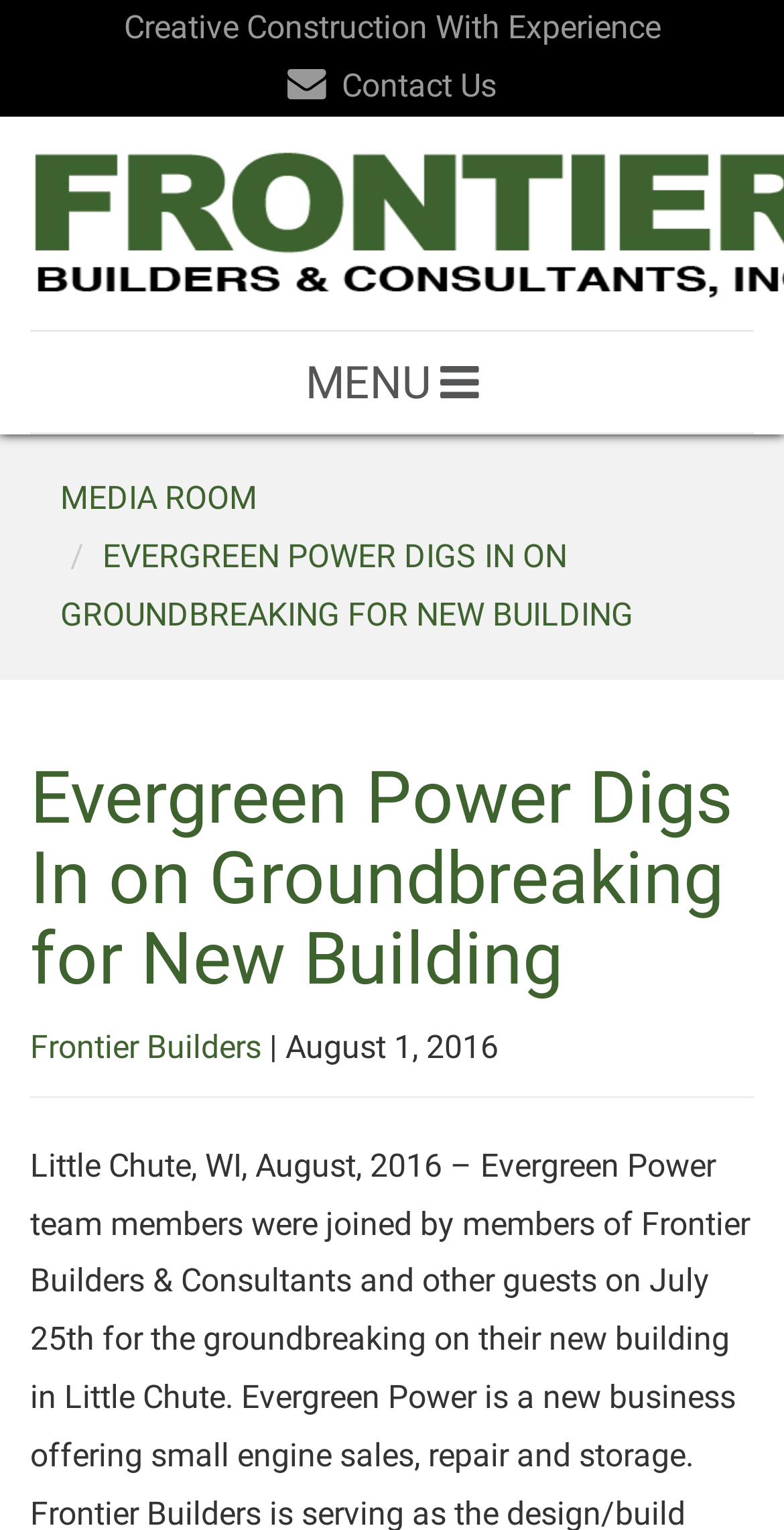Analyze the image and provide a detailed answer to the question: What is the date of the groundbreaking event?

The article mentions the date 'August 1, 2016' which is likely the date of the groundbreaking event for the new building.